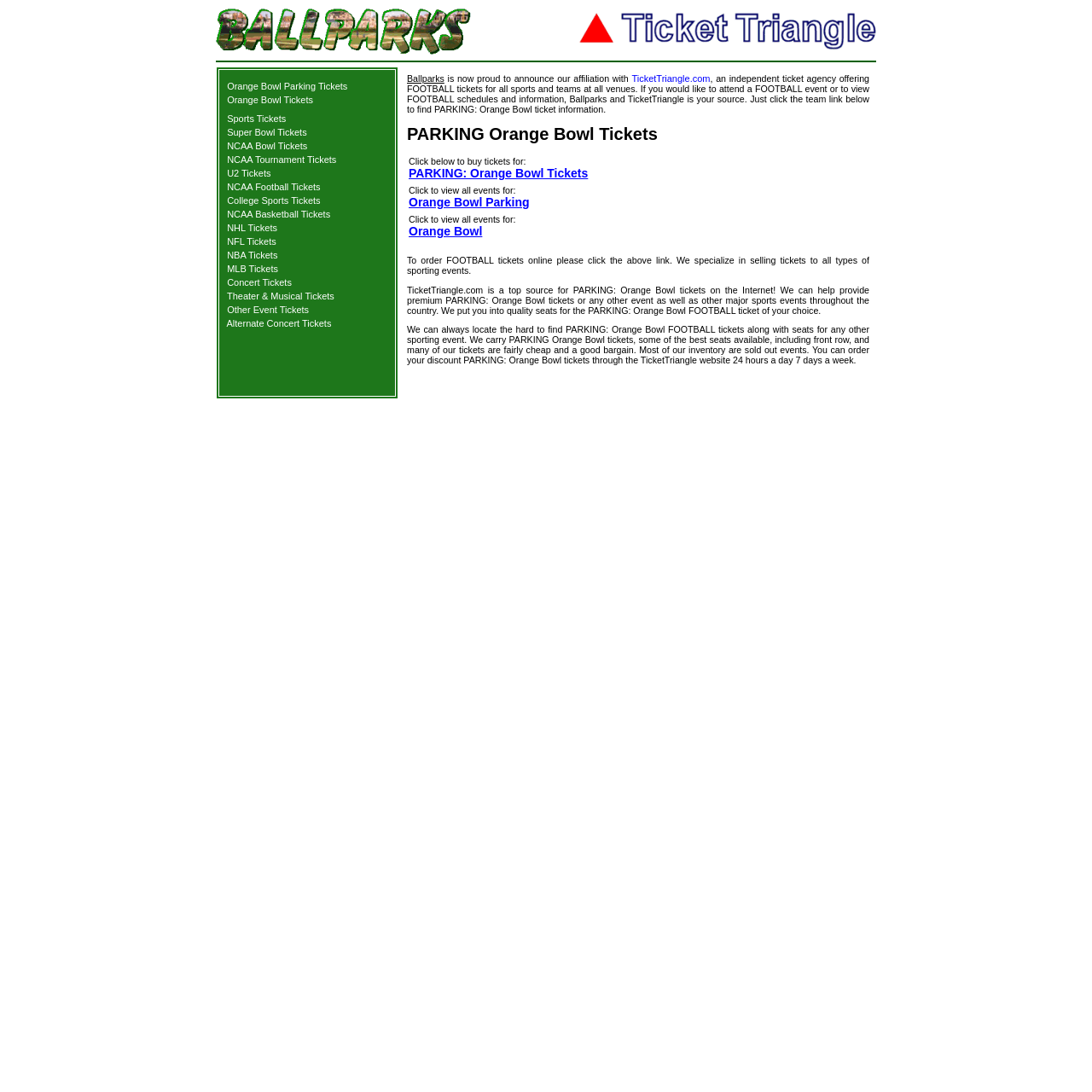What is the position of the 'NCAA Football Tickets' link?
Answer the question with a single word or phrase by looking at the picture.

Below 'College Sports Tickets'